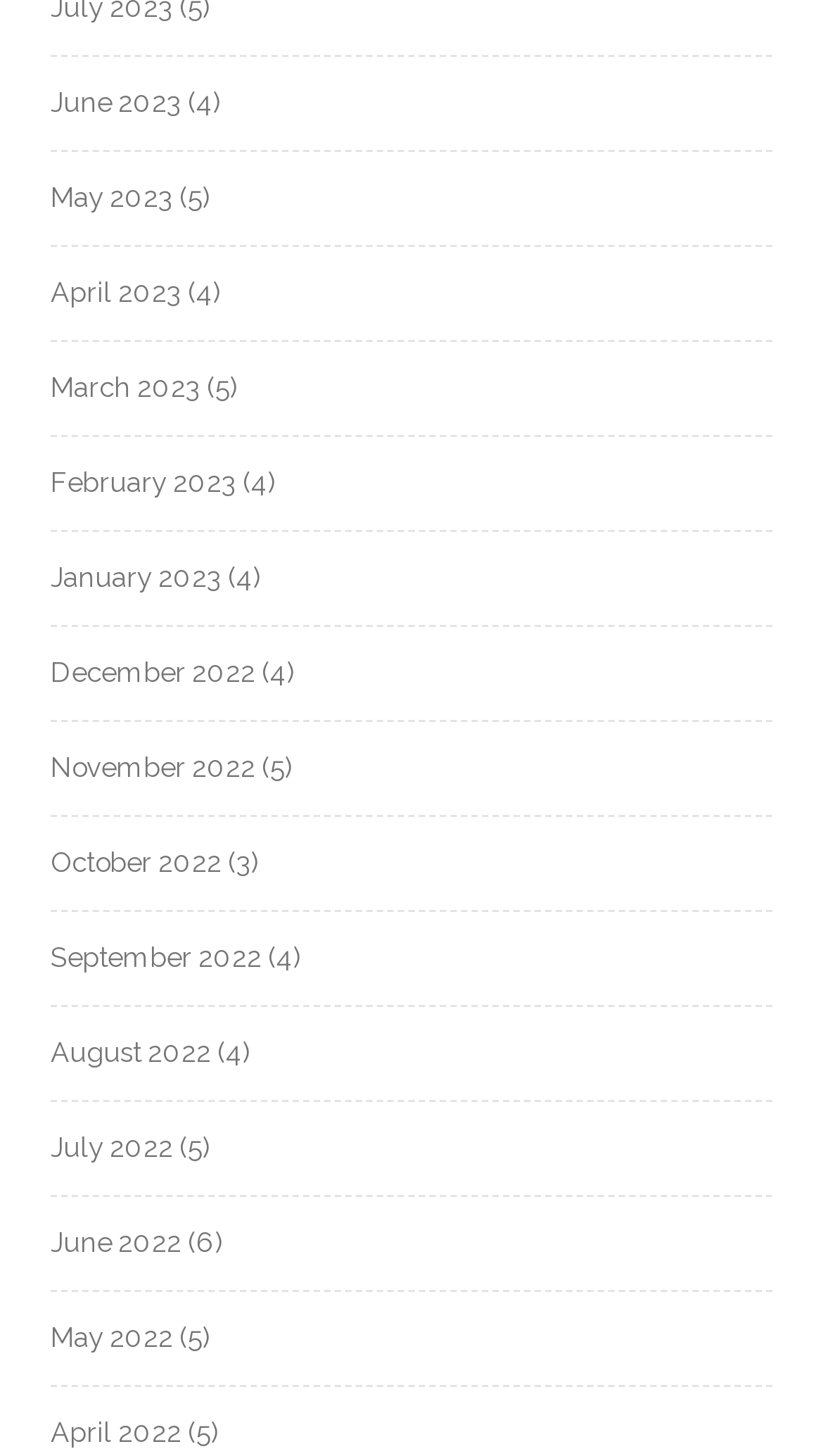Predict the bounding box of the UI element based on this description: "February 2023".

[0.062, 0.32, 0.287, 0.342]